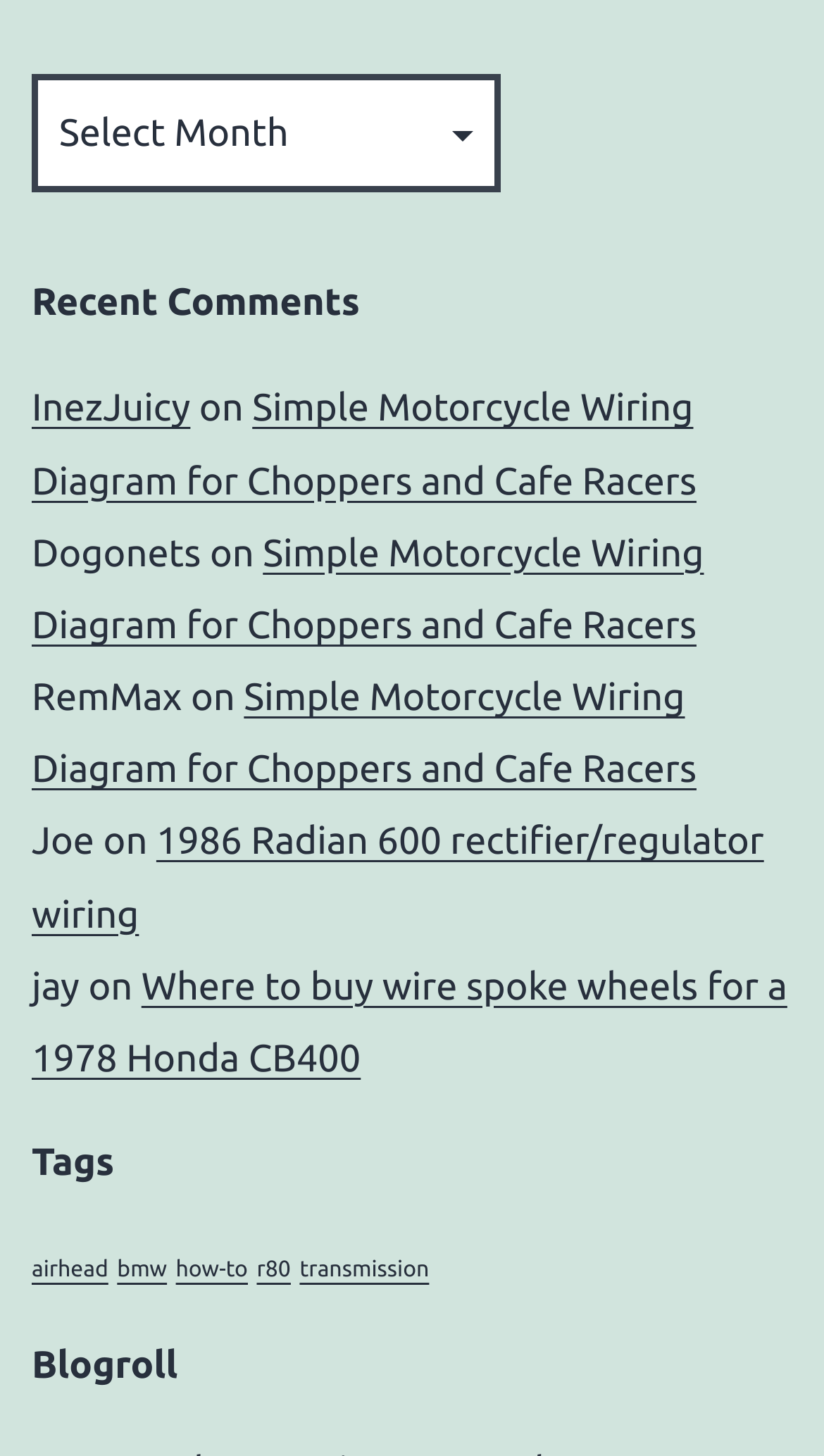Please find the bounding box coordinates of the clickable region needed to complete the following instruction: "Click on InezJuicy". The bounding box coordinates must consist of four float numbers between 0 and 1, i.e., [left, top, right, bottom].

[0.038, 0.266, 0.231, 0.295]